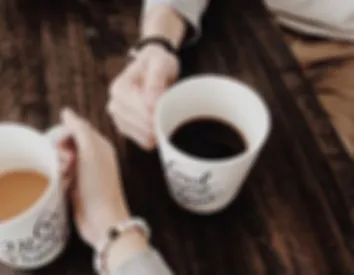Explain the image in detail, mentioning the main subjects and background elements.

The image captures a cozy scene featuring two individuals holding mugs of coffee, symbolizing warmth and connection. One mug, containing a lighter beverage, contrasts with the darker coffee in the other. The hands are comfortably resting on a rustic wooden table, suggesting an intimate atmosphere perfect for friendly conversations or deep discussions. This visual embodies the spirit of community and togetherness, aligning with themes often explored in group gatherings like youth meetings, which typically foster God conversations and social bonding. The setting is inviting, encouraging viewers to reflect on the joy of sharing moments over a warm drink with friends or loved ones.